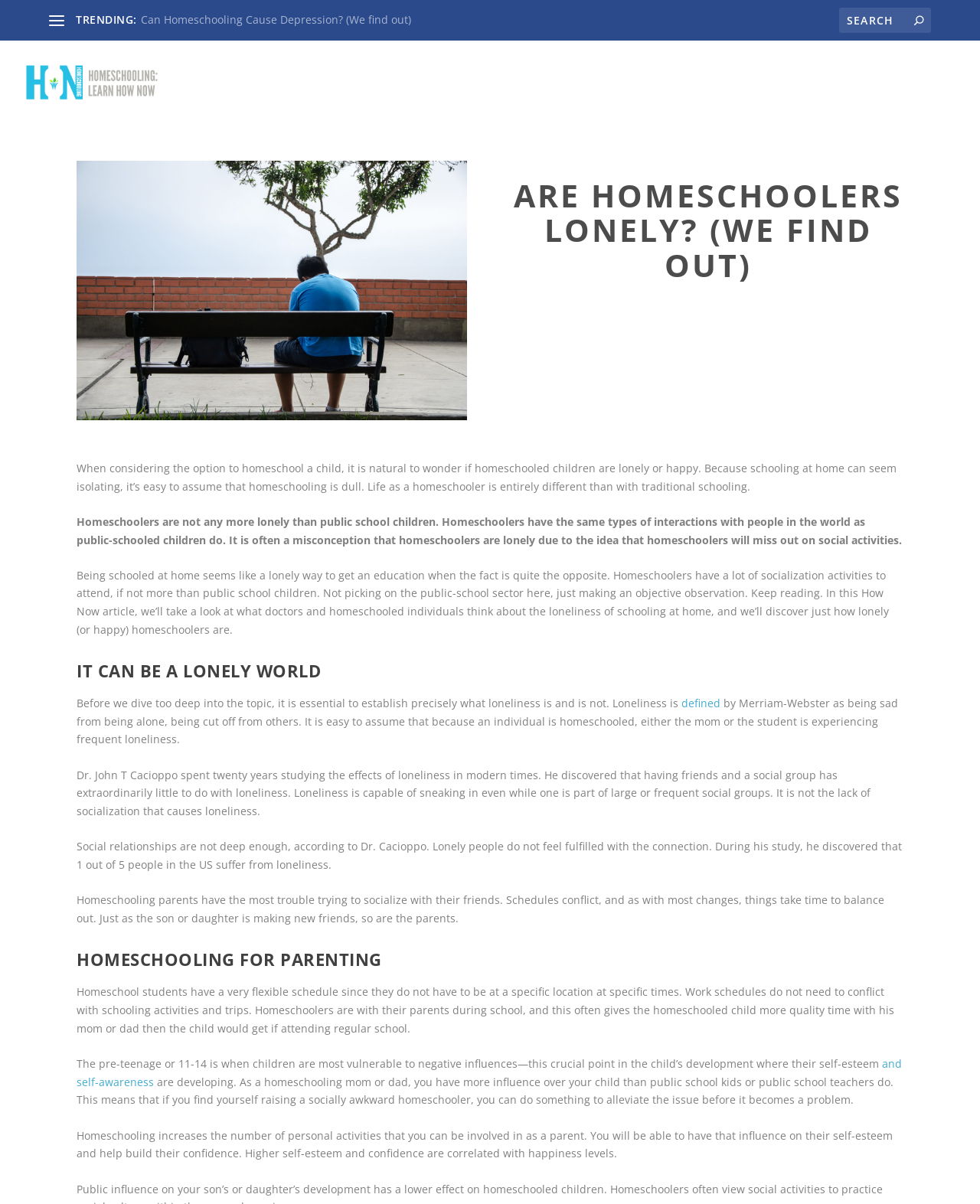Please identify the bounding box coordinates of the element's region that needs to be clicked to fulfill the following instruction: "View Calendar". The bounding box coordinates should consist of four float numbers between 0 and 1, i.e., [left, top, right, bottom].

None